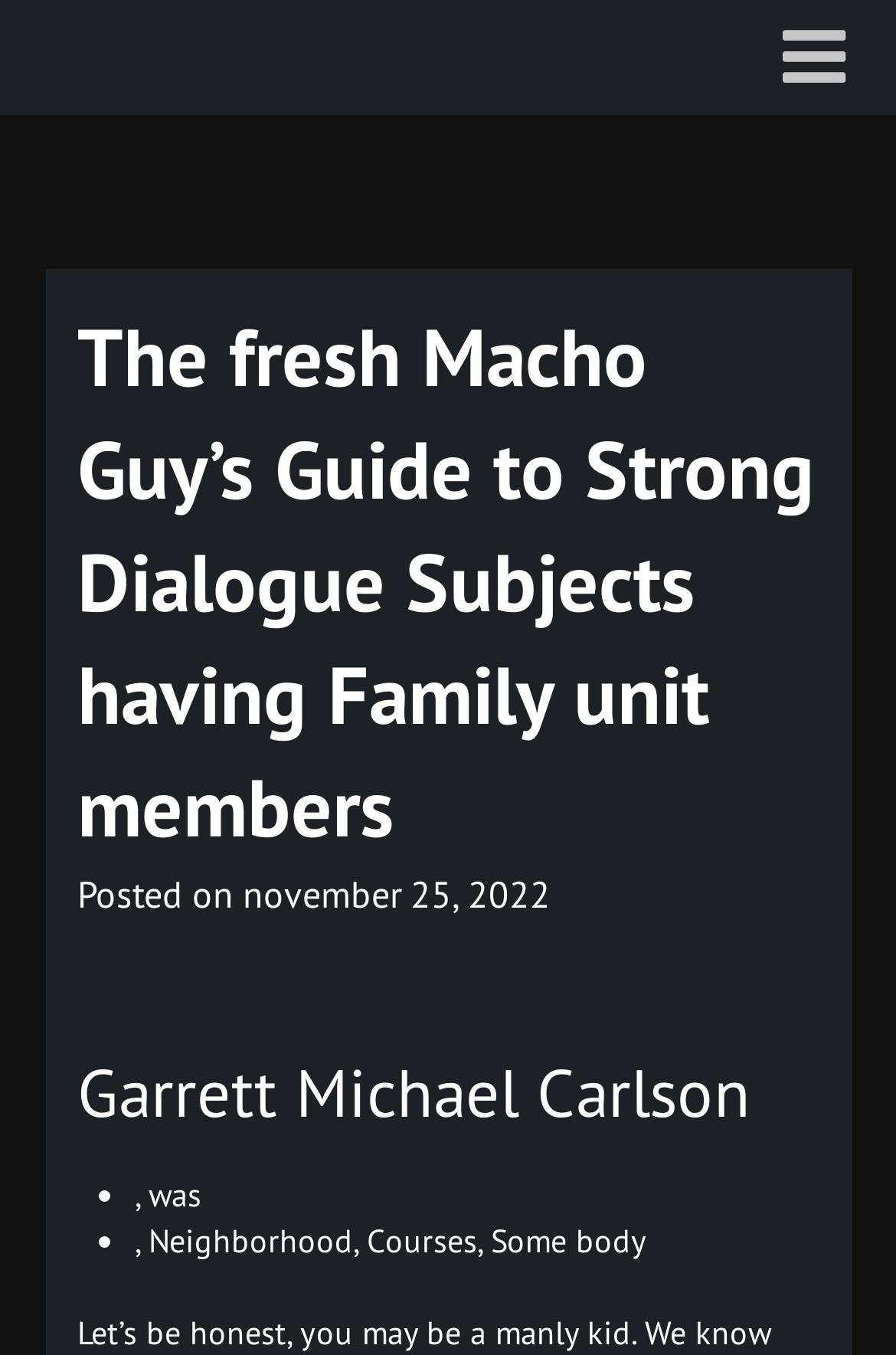What is the date of the post?
Refer to the image and provide a one-word or short phrase answer.

November 25, 2022